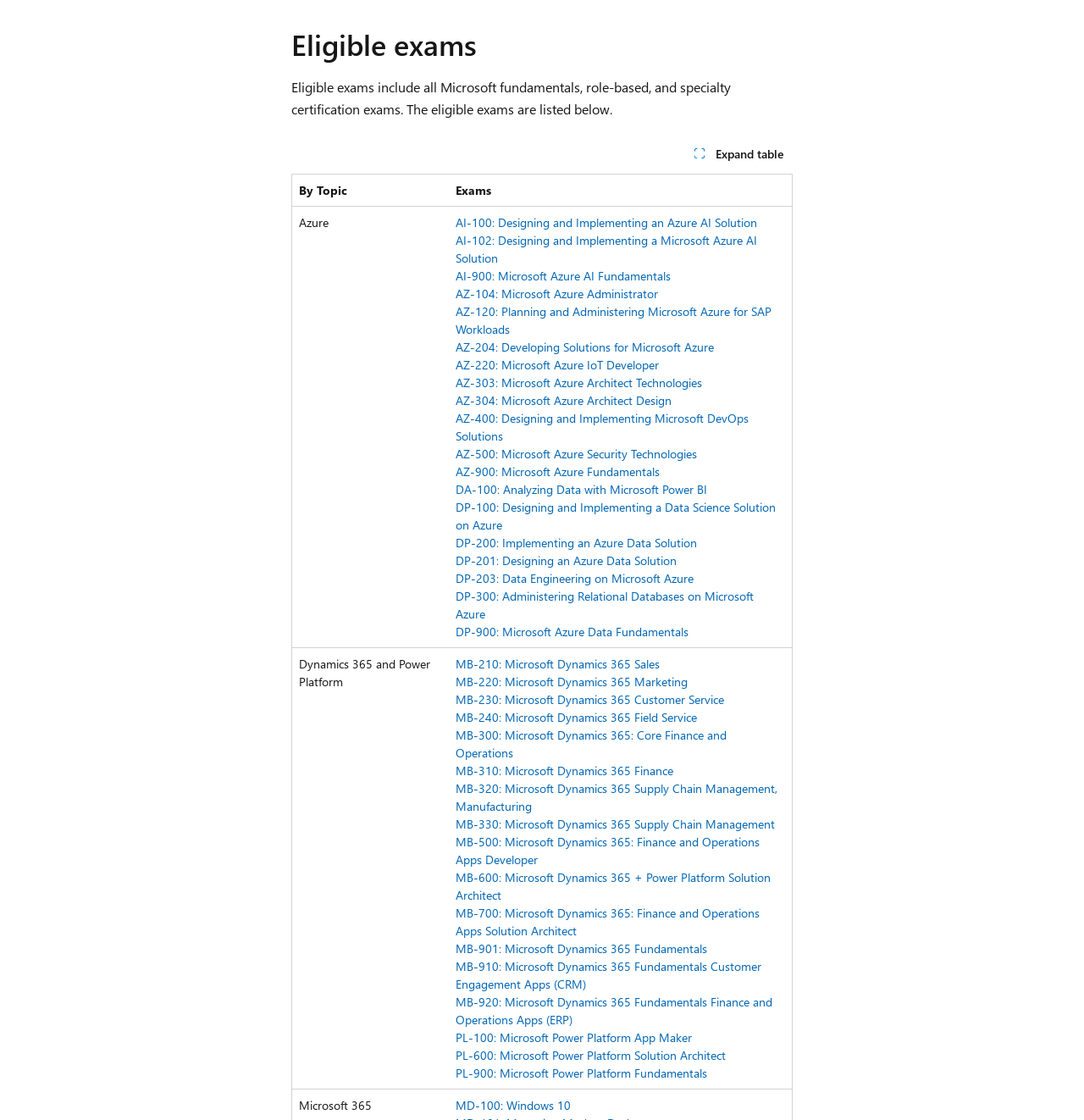Could you highlight the region that needs to be clicked to execute the instruction: "Click on MB-210: Microsoft Dynamics 365 Sales"?

[0.421, 0.585, 0.609, 0.6]